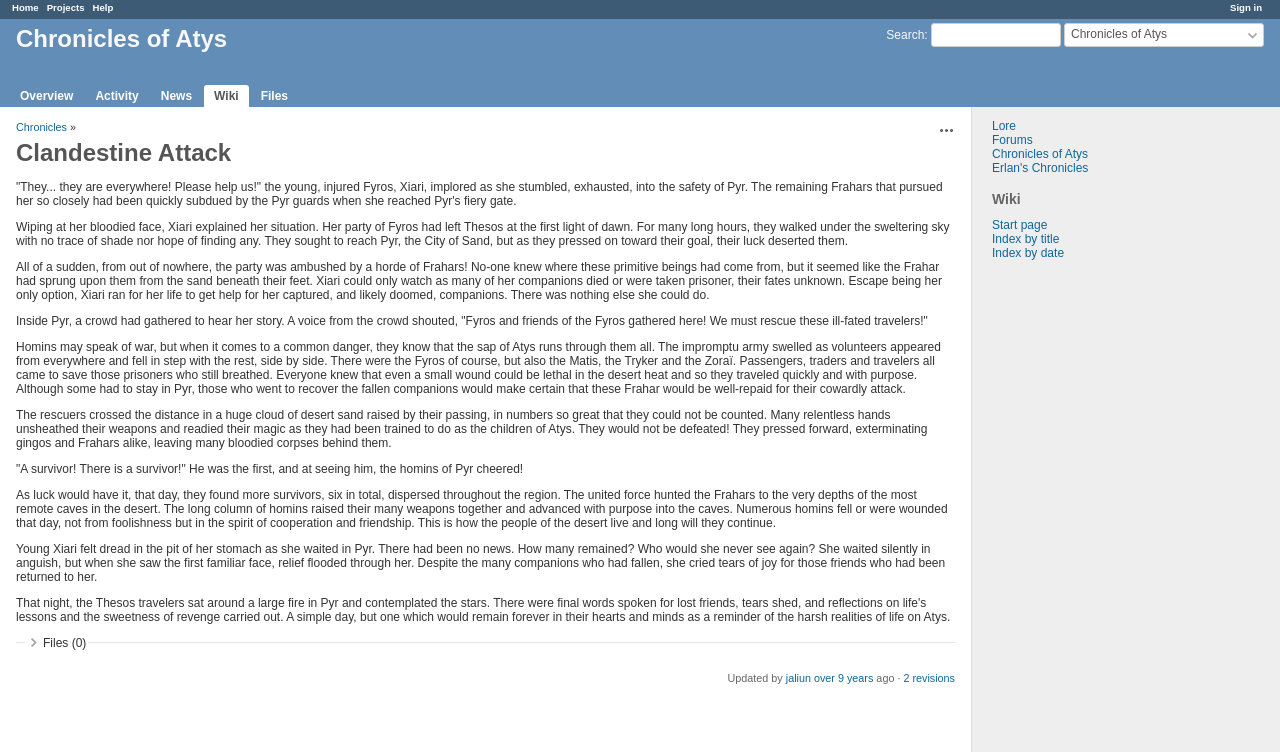Please indicate the bounding box coordinates for the clickable area to complete the following task: "View the Files". The coordinates should be specified as four float numbers between 0 and 1, i.e., [left, top, right, bottom].

[0.012, 0.846, 0.746, 0.88]